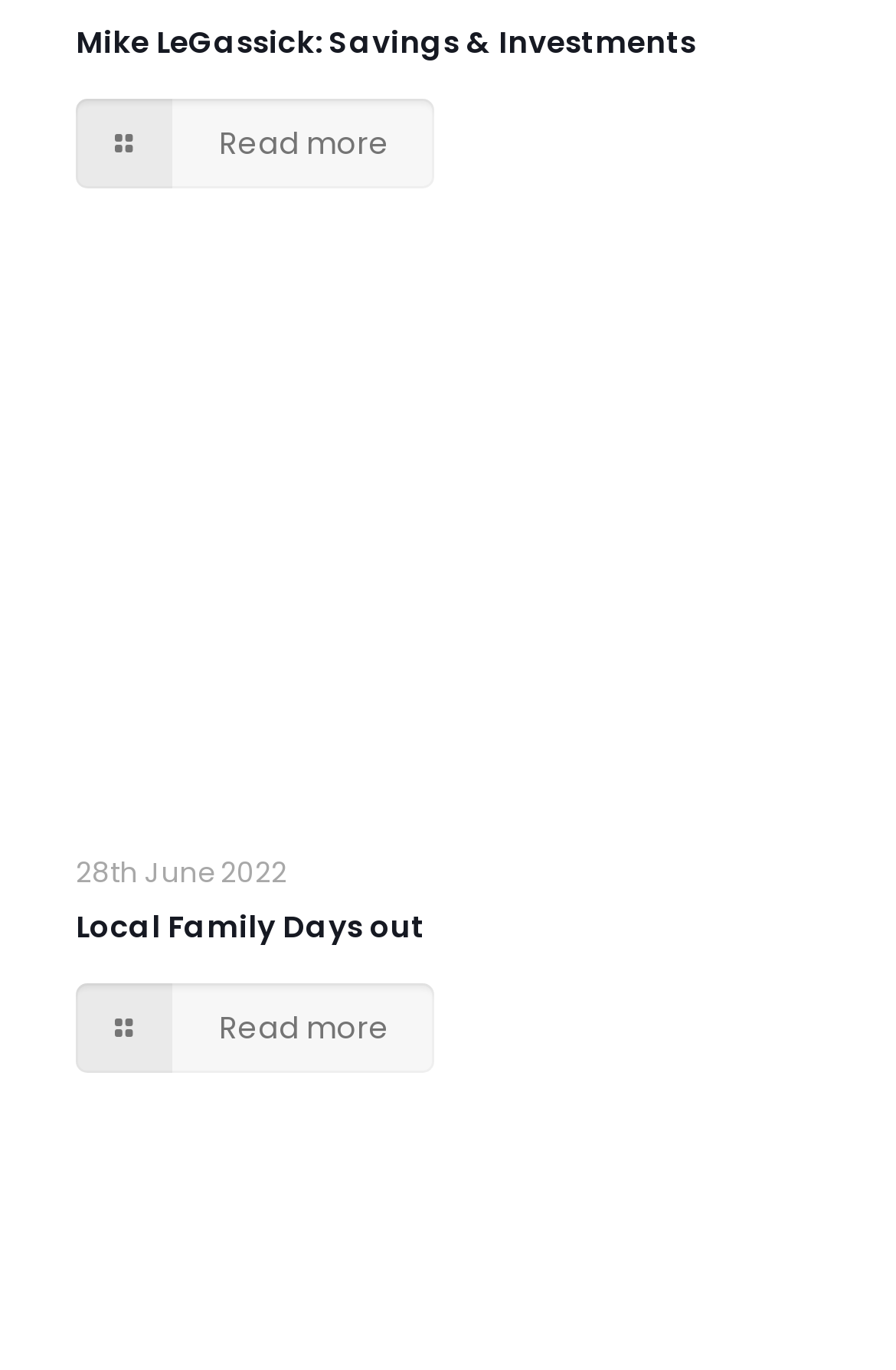How many sections are there on the webpage?
Can you provide a detailed and comprehensive answer to the question?

Based on the headings and the structure of the webpage, it appears that there are two main sections, one about Mike LeGassick and another about Local Family Days out, which suggests that the webpage is divided into two main topics or categories.